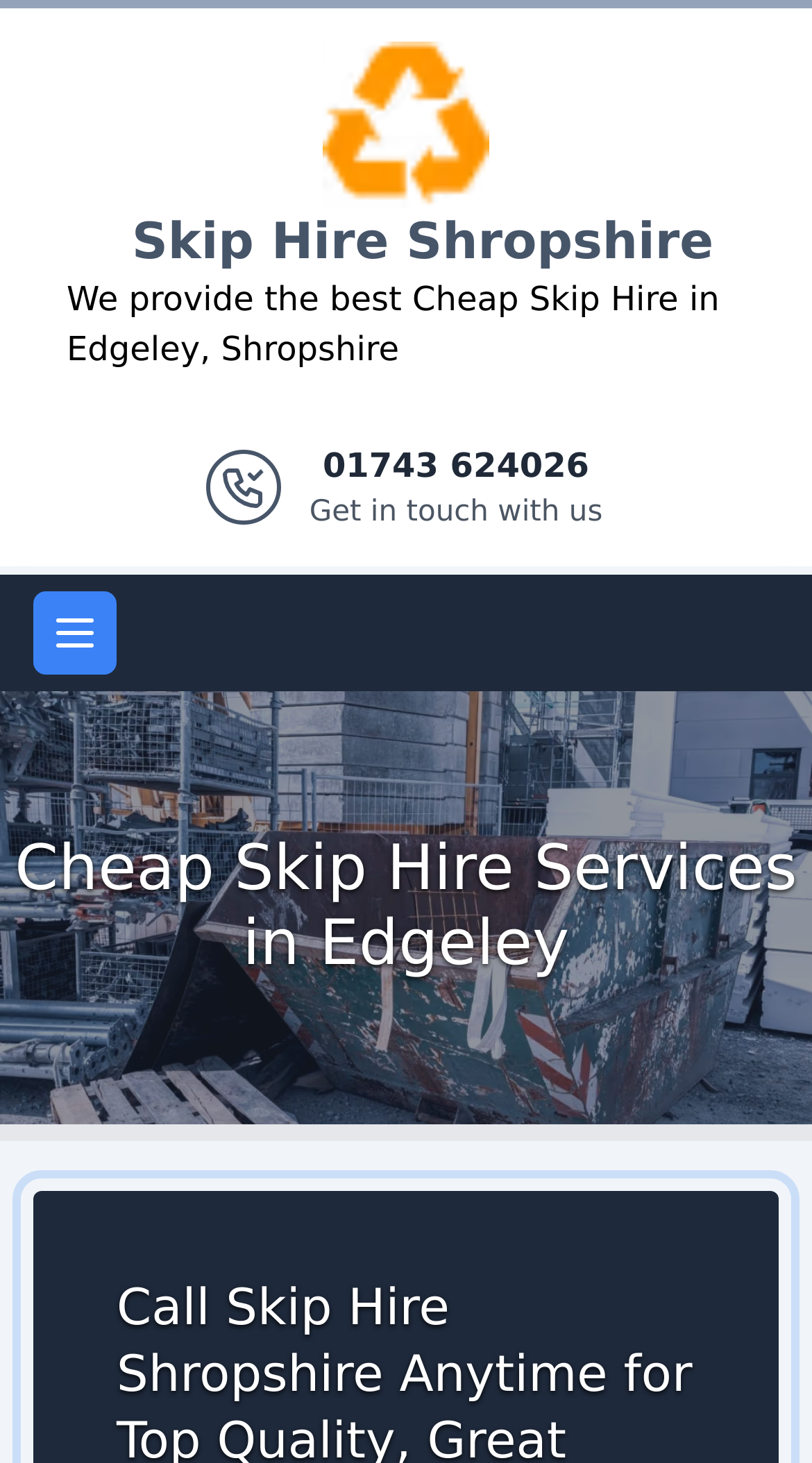What is the phone number to get in touch?
Your answer should be a single word or phrase derived from the screenshot.

01743 624026